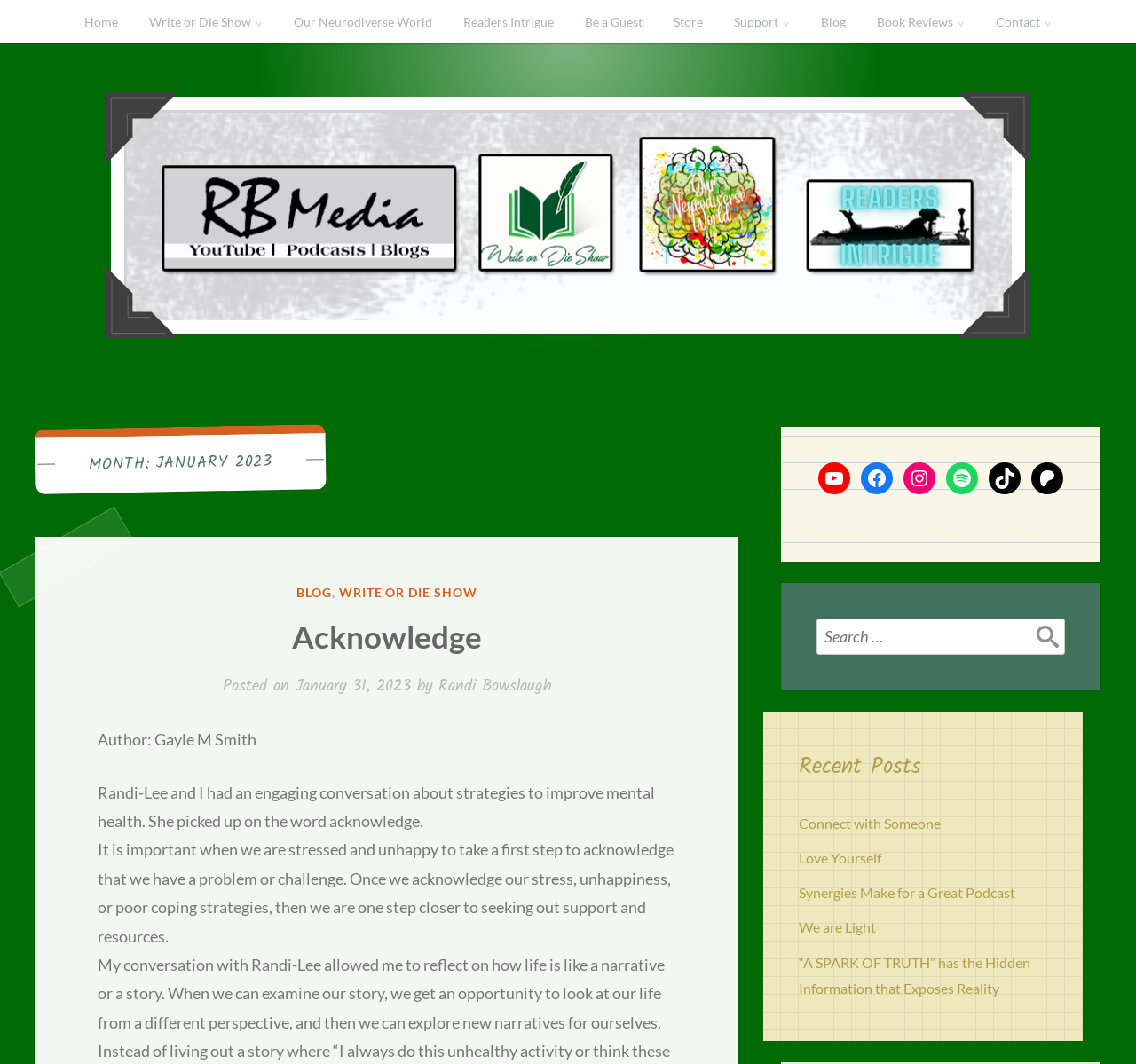What is the title of the current month?
Based on the screenshot, provide your answer in one word or phrase.

January 2023